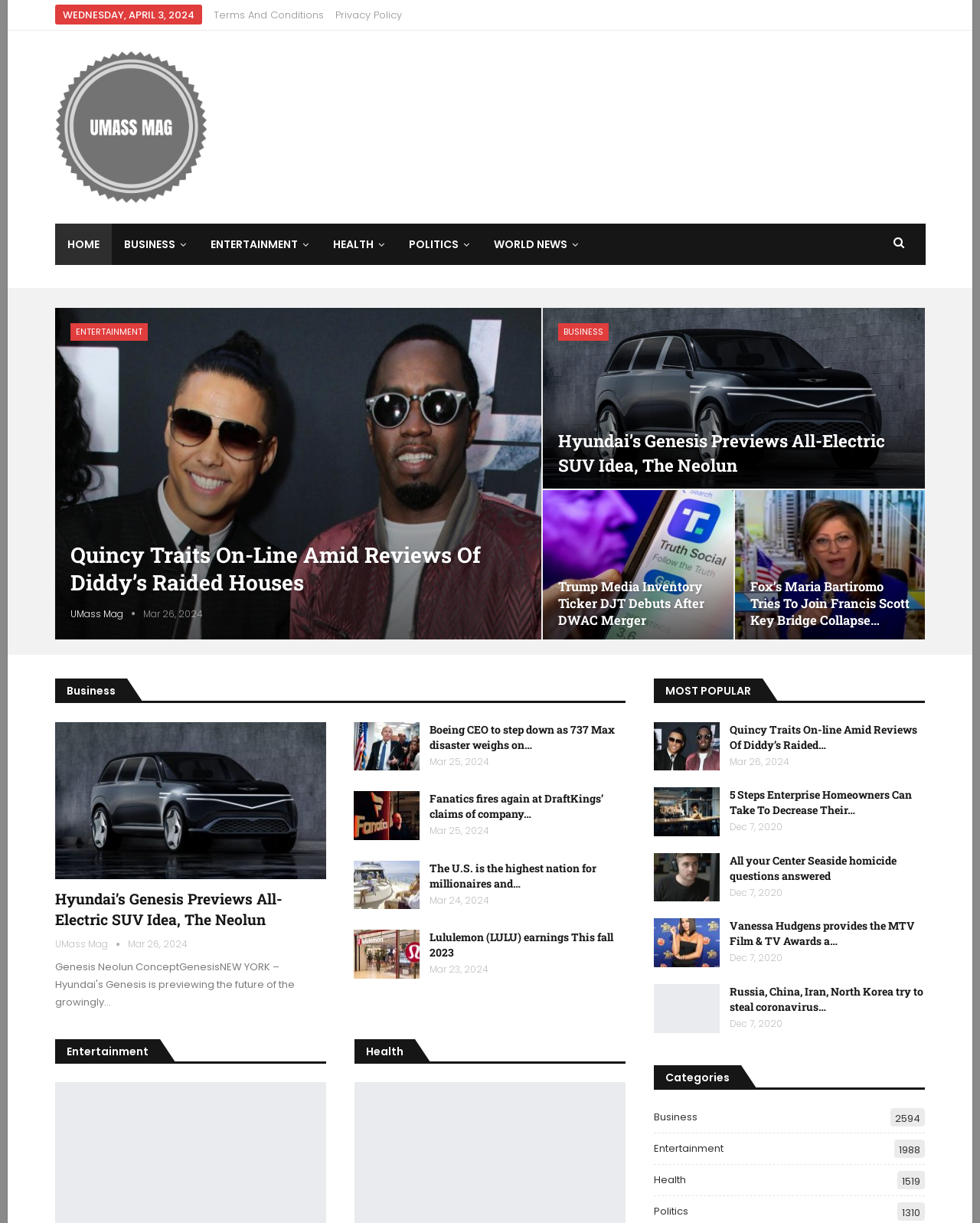What is the date of the article 'Quincy Traits On-line Amid Reviews Of Diddy’s Raided Houses'?
Based on the image content, provide your answer in one word or a short phrase.

Mar 26, 2024